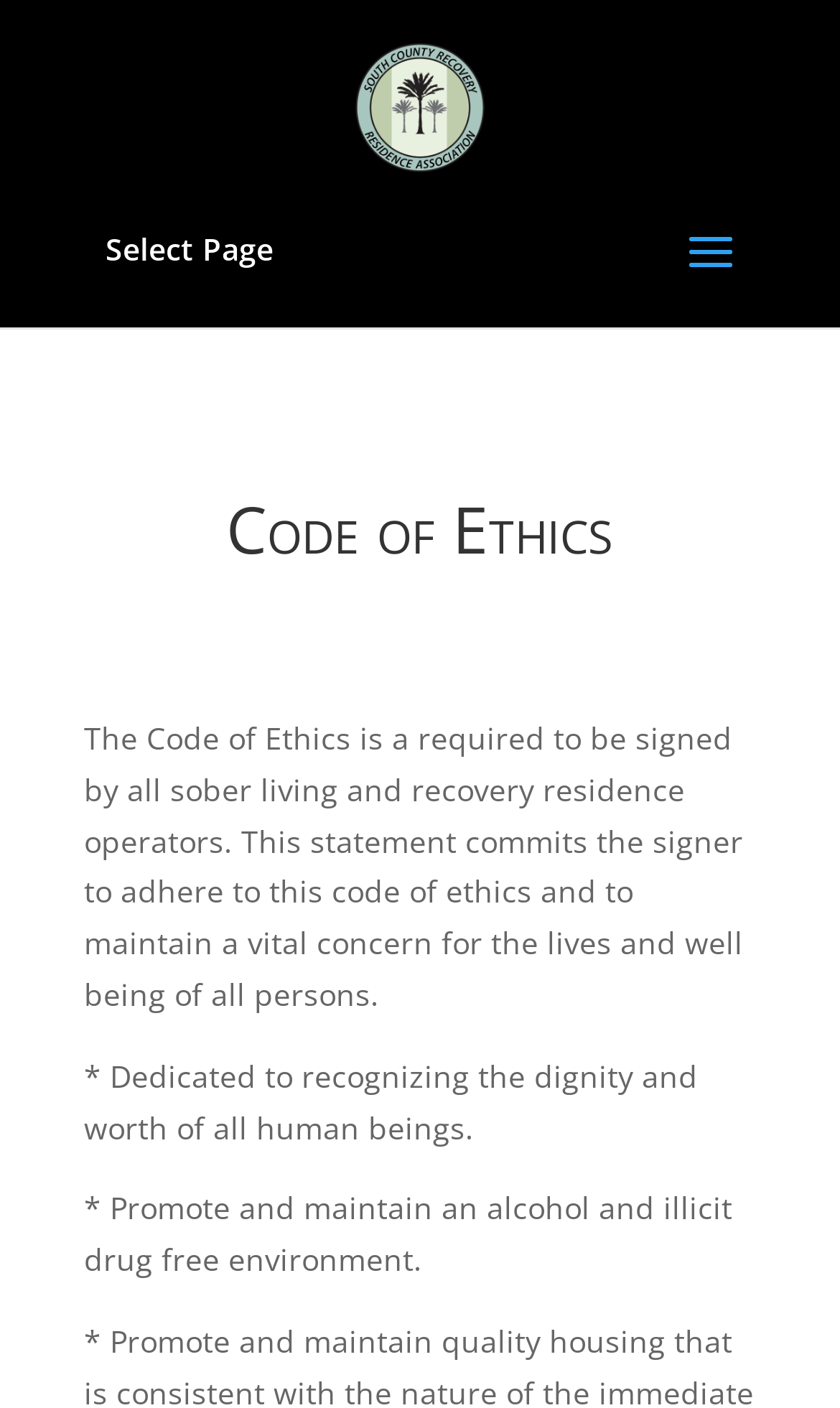What is the primary heading on this webpage?

Code of Ethics